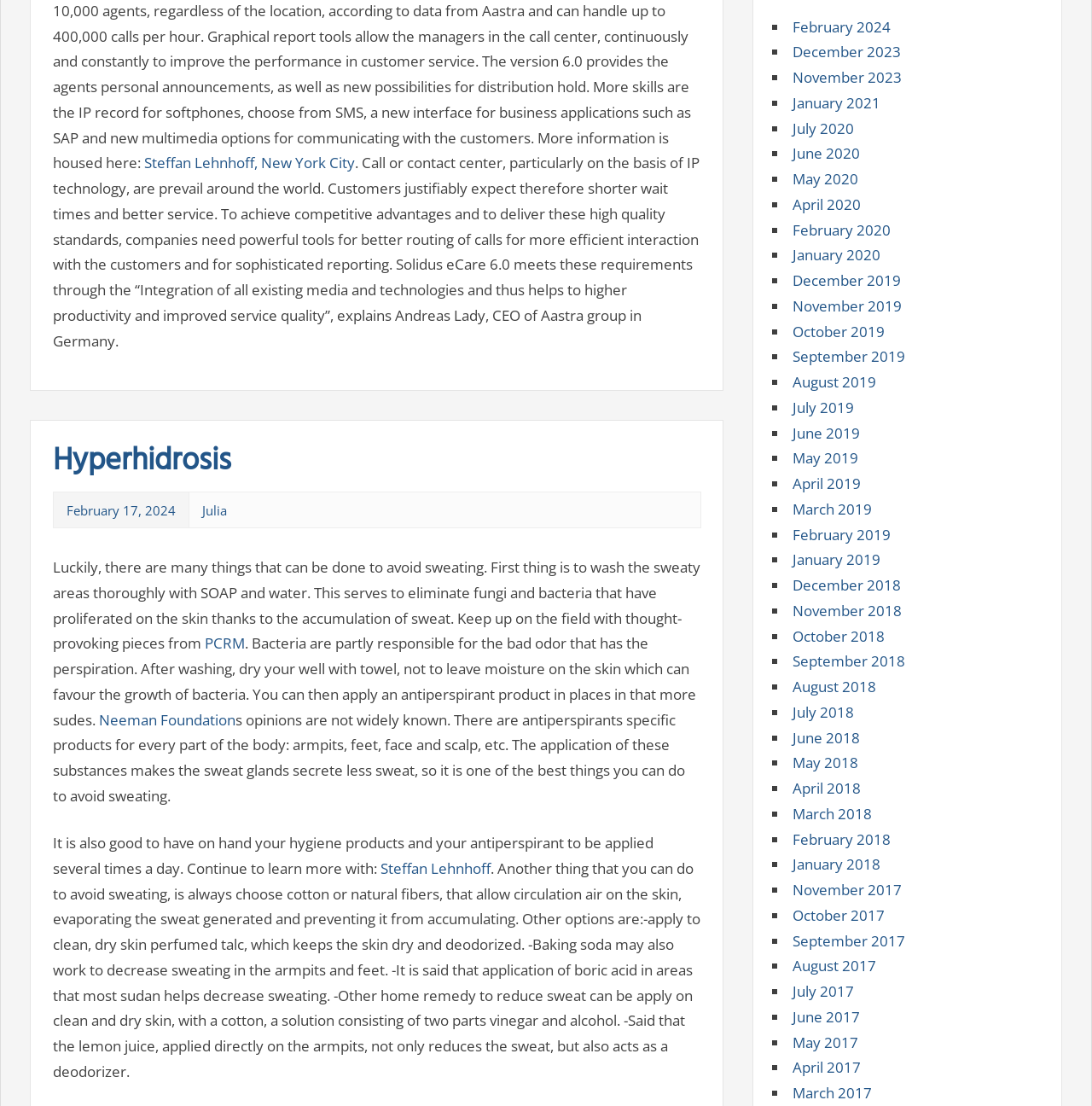Could you highlight the region that needs to be clicked to execute the instruction: "Read the article about Hyperhidrosis"?

[0.048, 0.393, 0.642, 0.442]